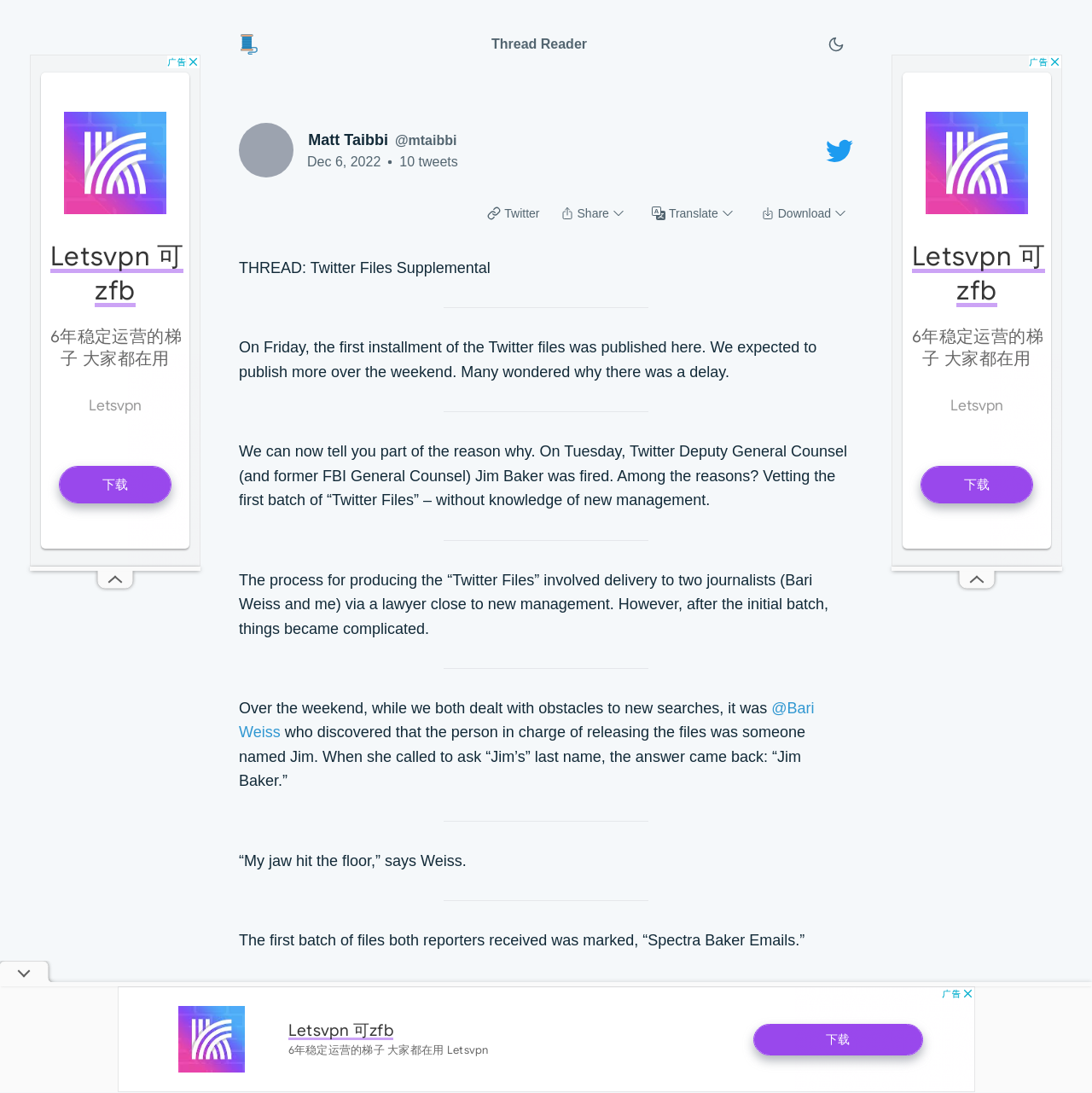Identify the bounding box coordinates of the specific part of the webpage to click to complete this instruction: "Translate this thread".

[0.591, 0.181, 0.678, 0.209]